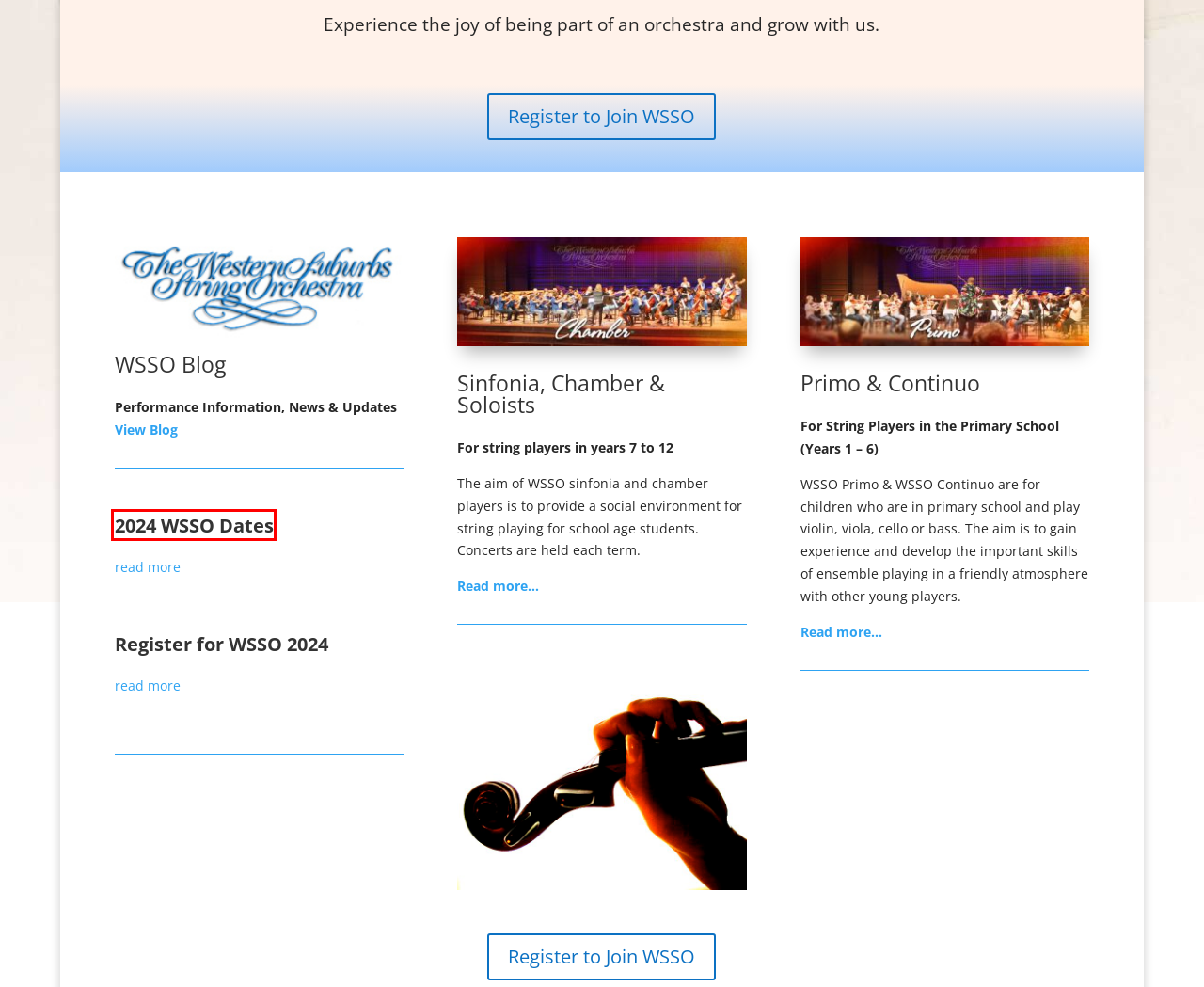Examine the screenshot of a webpage with a red rectangle bounding box. Select the most accurate webpage description that matches the new webpage after clicking the element within the bounding box. Here are the candidates:
A. blog home | wsso.org.au
B. 2024 WSSO Dates | wsso.org.au
C. 2022 Concerts & 2023 Registration | wsso.org.au
D. WSSO Chamber & Sinfonia Orchestras | wsso.org.au
E. BRISBANE WORKSHOP FOR STRING TEACHERS WITH YVONNE FRYE | wsso.org.au
F. Contact Us | wsso.org.au
G. Team | wsso.org.au
H. Register for WSSO 2024 | wsso.org.au

B